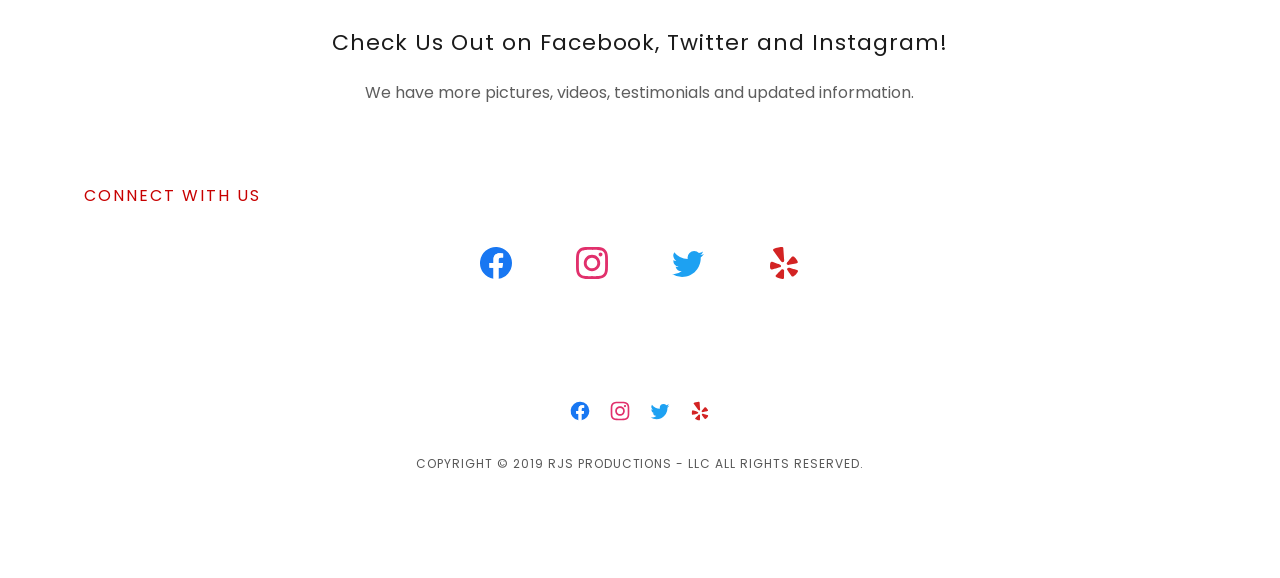Determine the bounding box coordinates in the format (top-left x, top-left y, bottom-right x, bottom-right y). Ensure all values are floating point numbers between 0 and 1. Identify the bounding box of the UI element described by: aria-label="Twitter Social Link"

[0.5, 0.414, 0.575, 0.511]